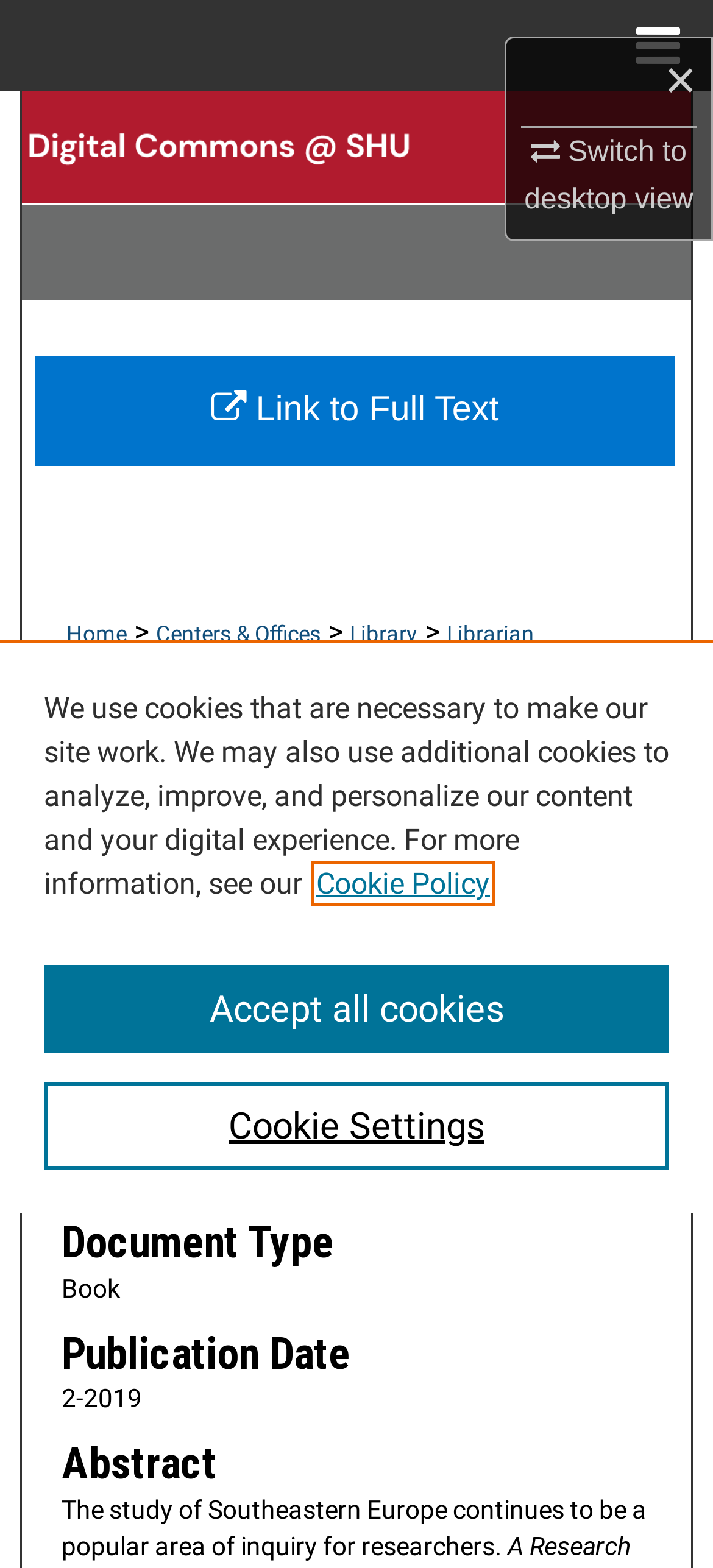Given the description "Cookie Settings", determine the bounding box of the corresponding UI element.

[0.062, 0.69, 0.938, 0.746]